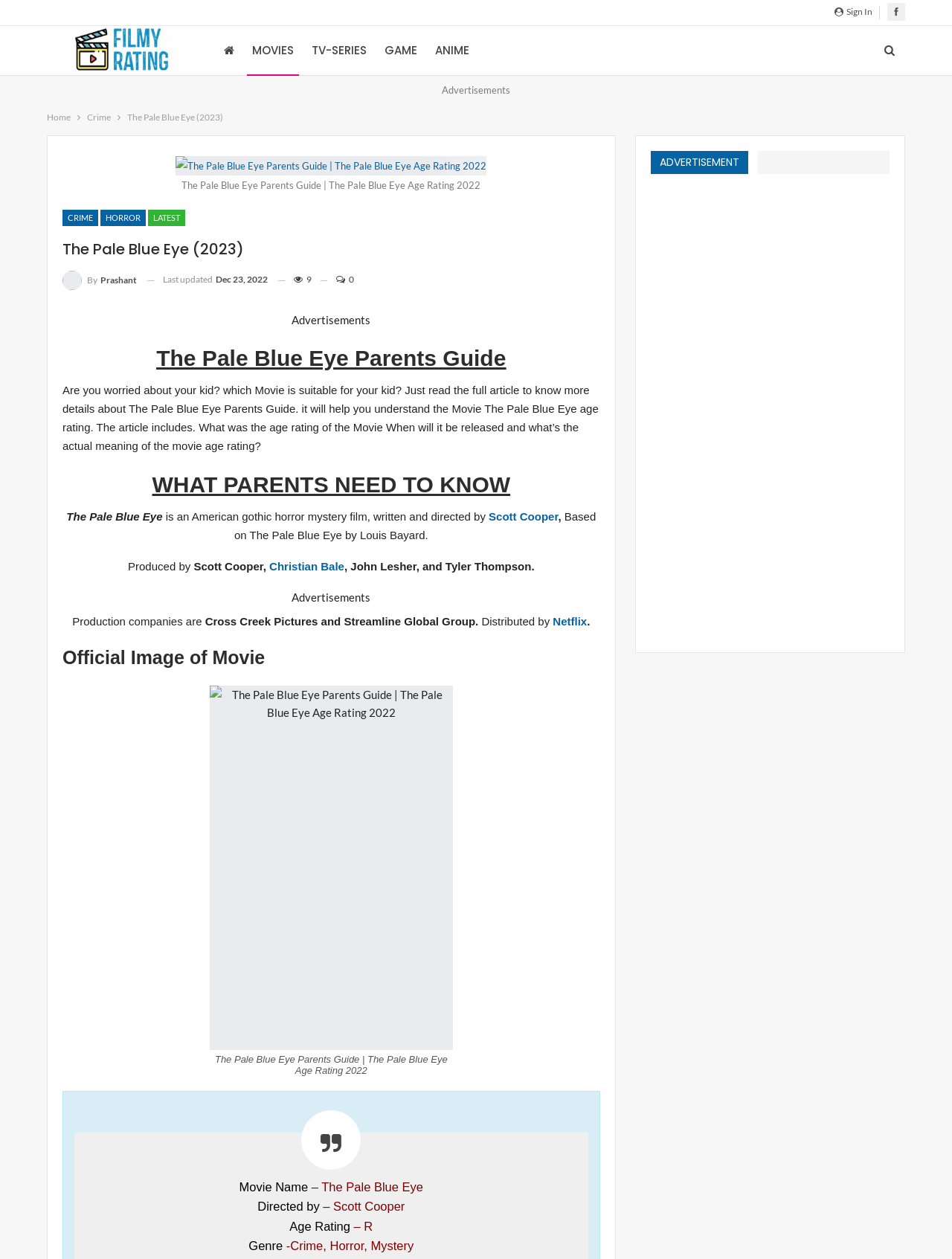Identify the bounding box coordinates for the UI element described as: "Christian Bale".

[0.28, 0.445, 0.362, 0.455]